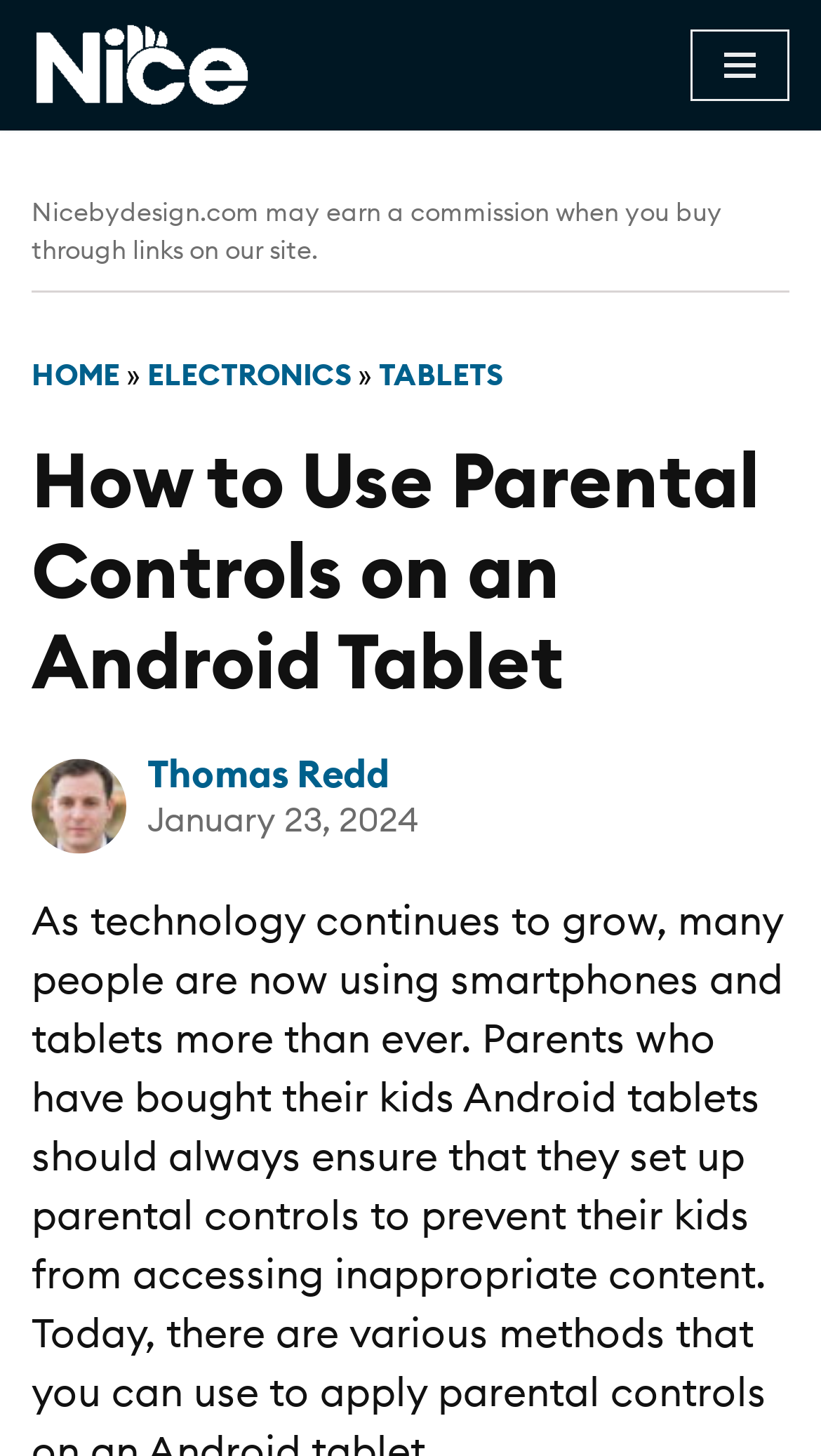Given the description "Thomas Redd", provide the bounding box coordinates of the corresponding UI element.

[0.179, 0.514, 0.474, 0.547]